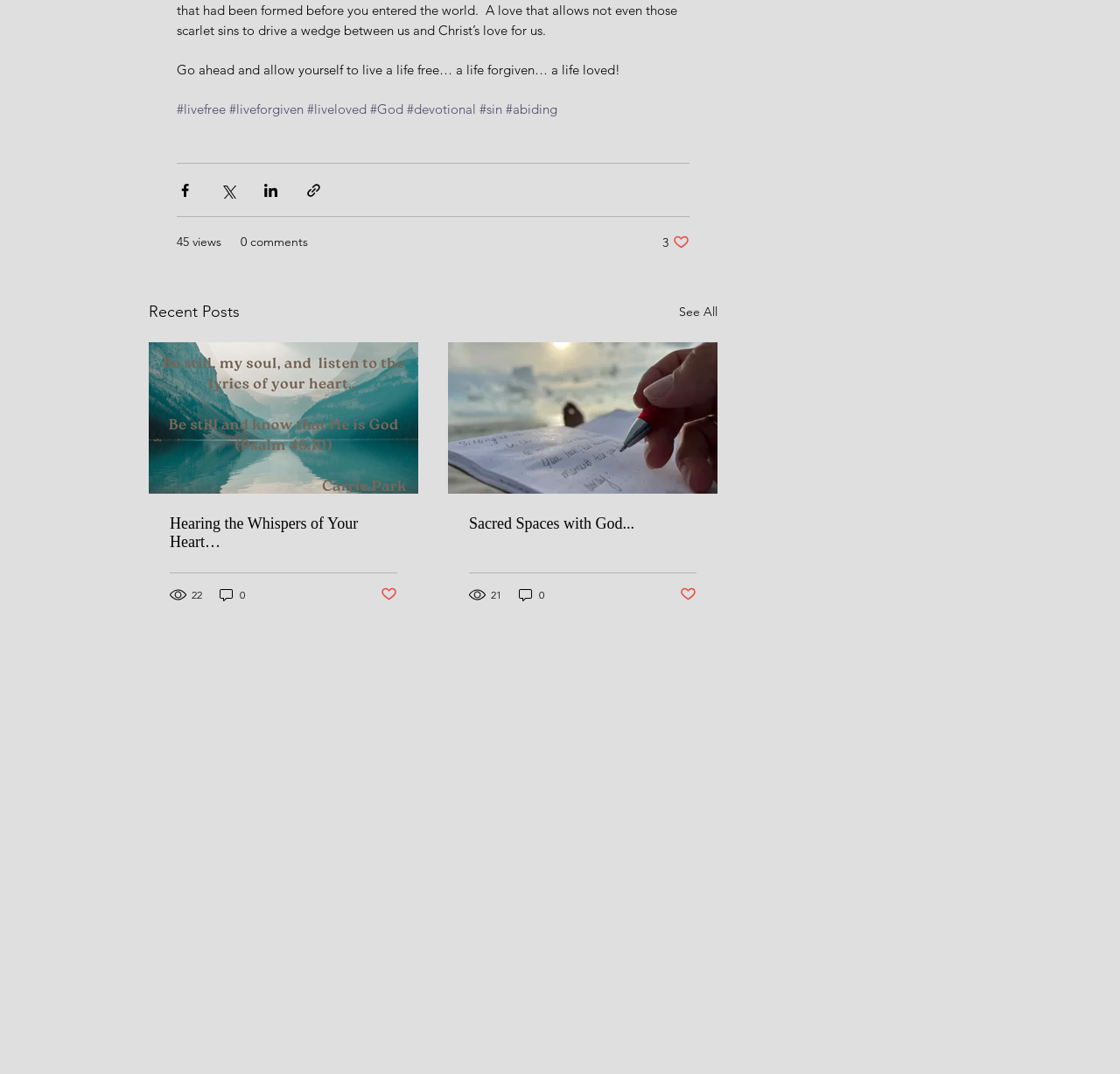How many views does the second article have?
Observe the image and answer the question with a one-word or short phrase response.

21 views